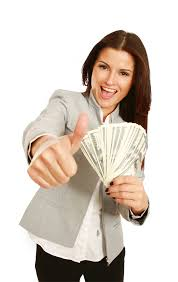What is the woman holding in her hand?
Based on the image, answer the question with as much detail as possible.

The woman is holding a fan of cash in her hand, which symbolizes the financial rewards and success that can be achieved through affiliate marketing, as discussed in 'Michael Cheney's 7-Figure Affiliate System'.